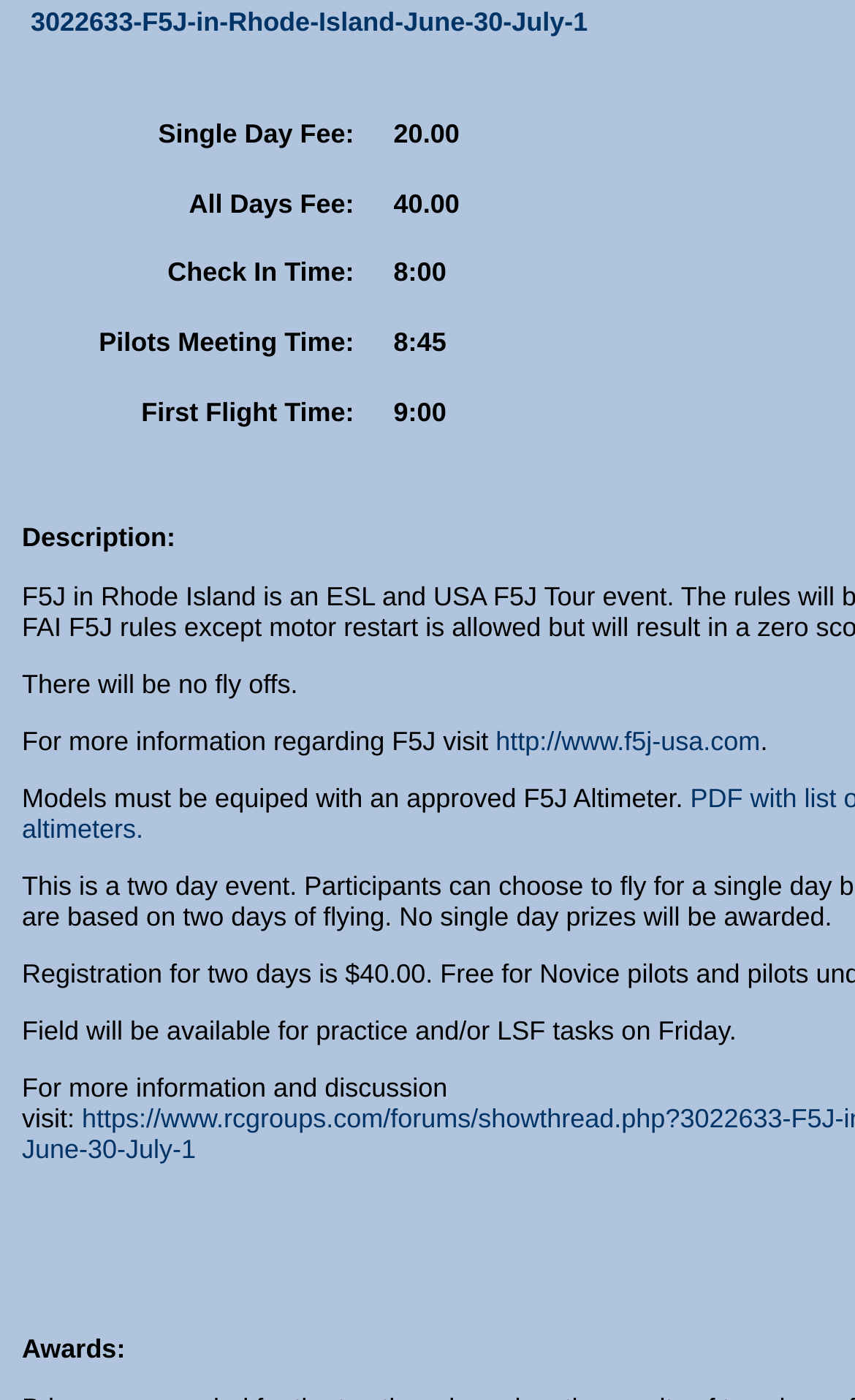Is the field available for practice on Friday?
Refer to the image and answer the question using a single word or phrase.

Yes